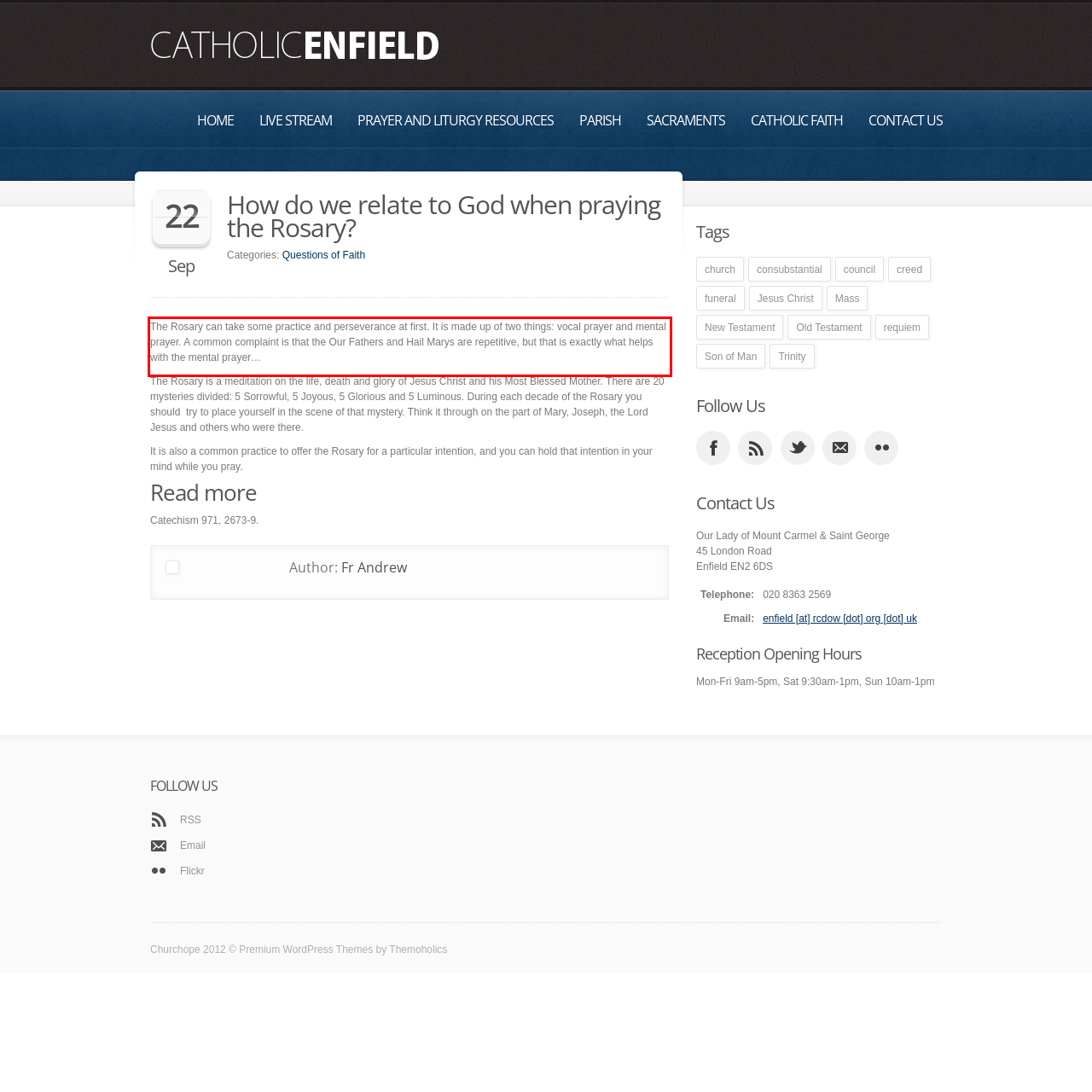In the screenshot of the webpage, find the red bounding box and perform OCR to obtain the text content restricted within this red bounding box.

The Rosary can take some practice and perseverance at first. It is made up of two things: vocal prayer and mental prayer. A common complaint is that the Our Fathers and Hail Marys are repetitive, but that is exactly what helps with the mental prayer…